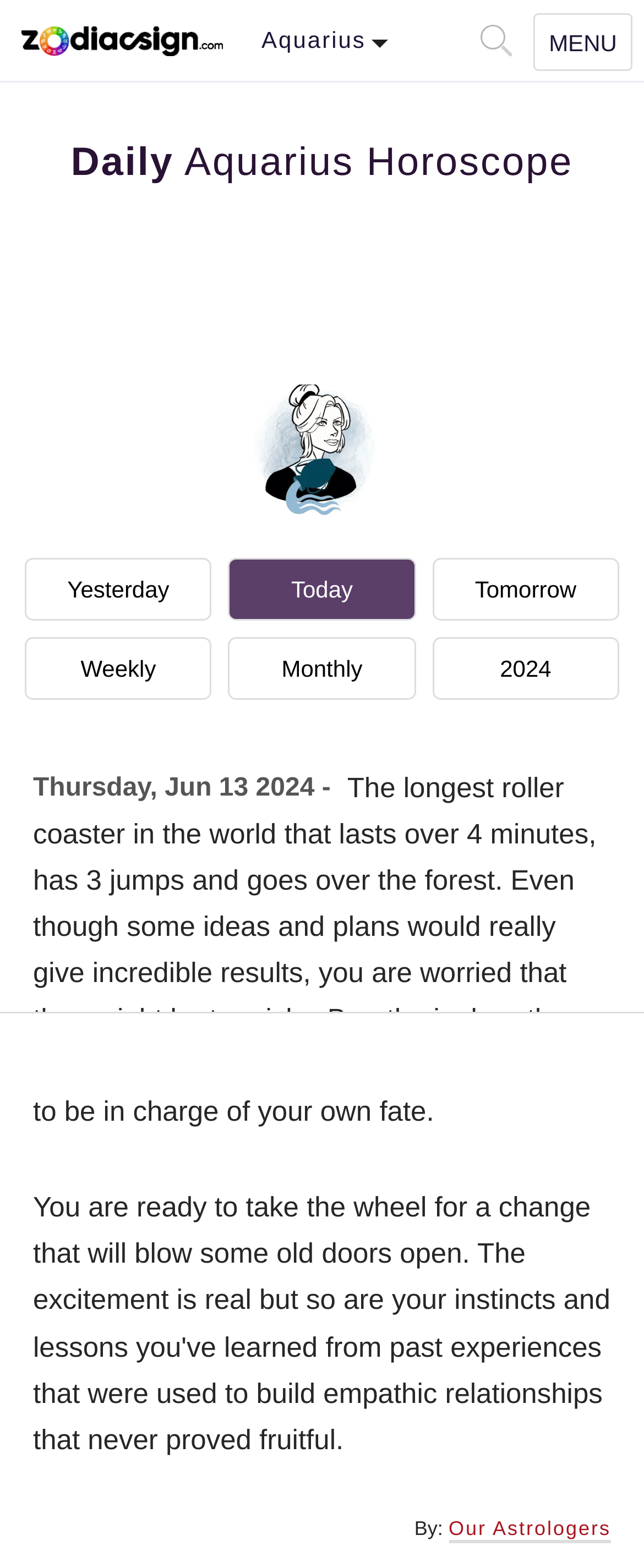Identify the bounding box coordinates for the region to click in order to carry out this instruction: "Read today's horoscope". Provide the coordinates using four float numbers between 0 and 1, formatted as [left, top, right, bottom].

[0.355, 0.356, 0.645, 0.396]